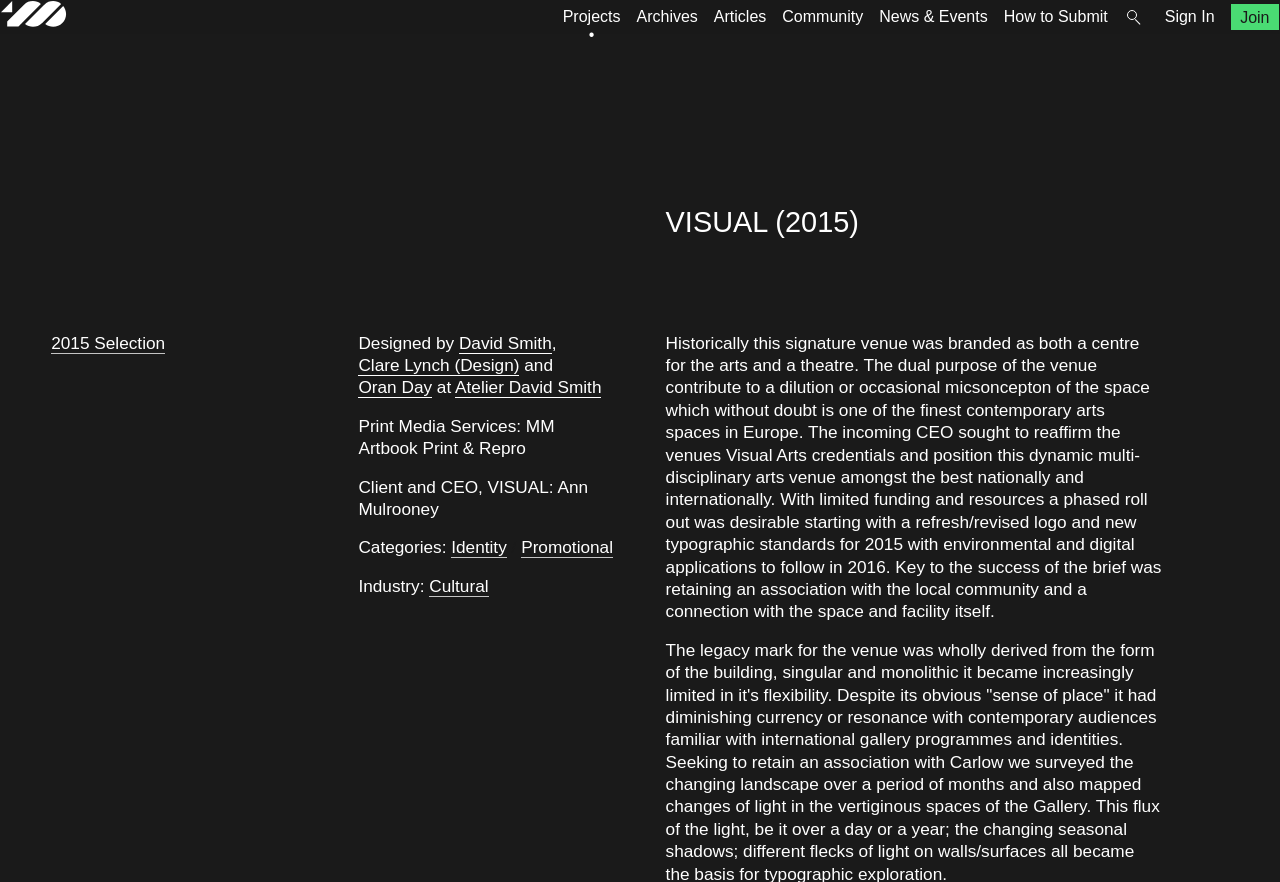Highlight the bounding box coordinates of the element you need to click to perform the following instruction: "Search for projects, articles, designers or workplaces...."

[0.791, 0.075, 0.96, 0.113]